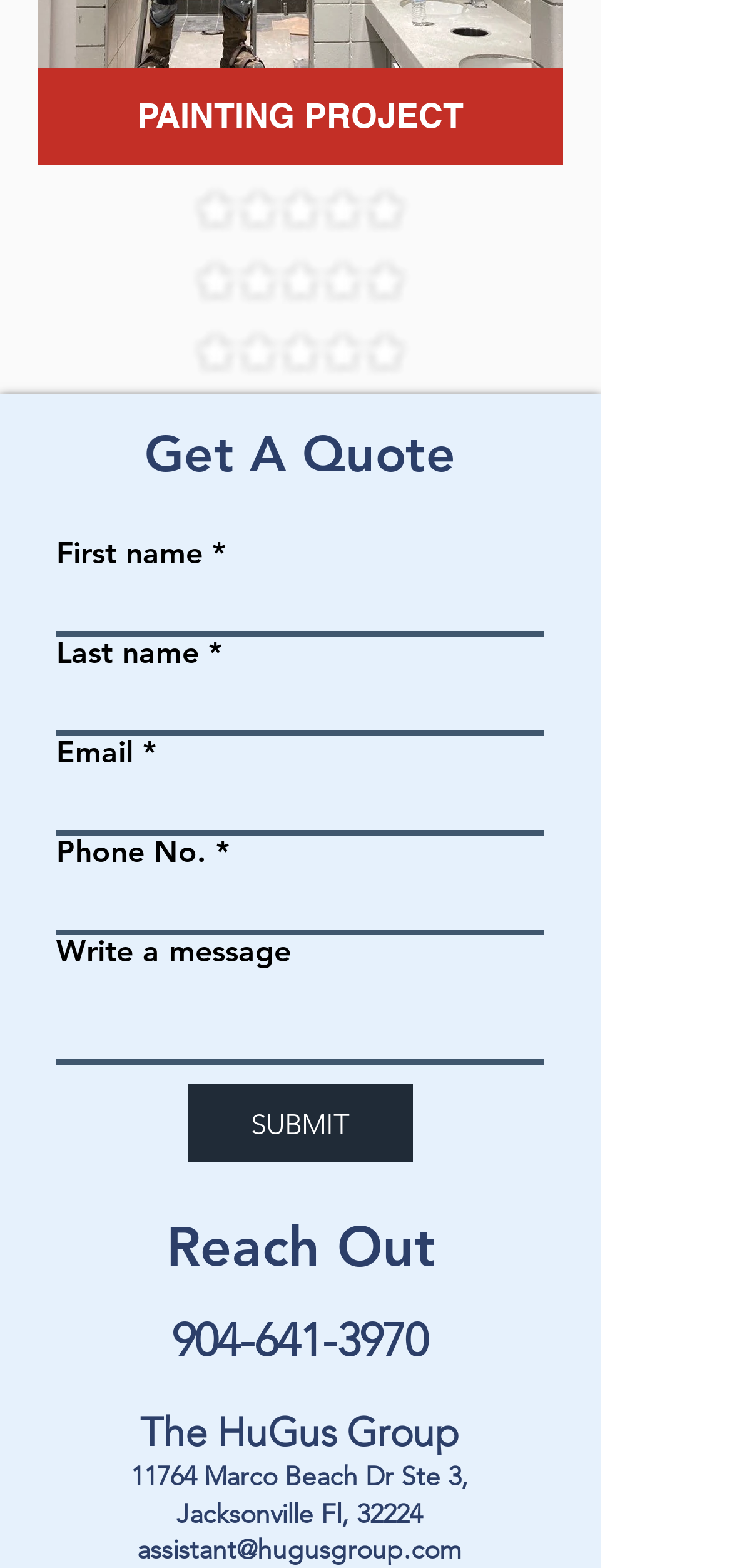Please determine the bounding box coordinates for the UI element described as: "name="first-name" placeholder=""".

[0.077, 0.366, 0.744, 0.406]